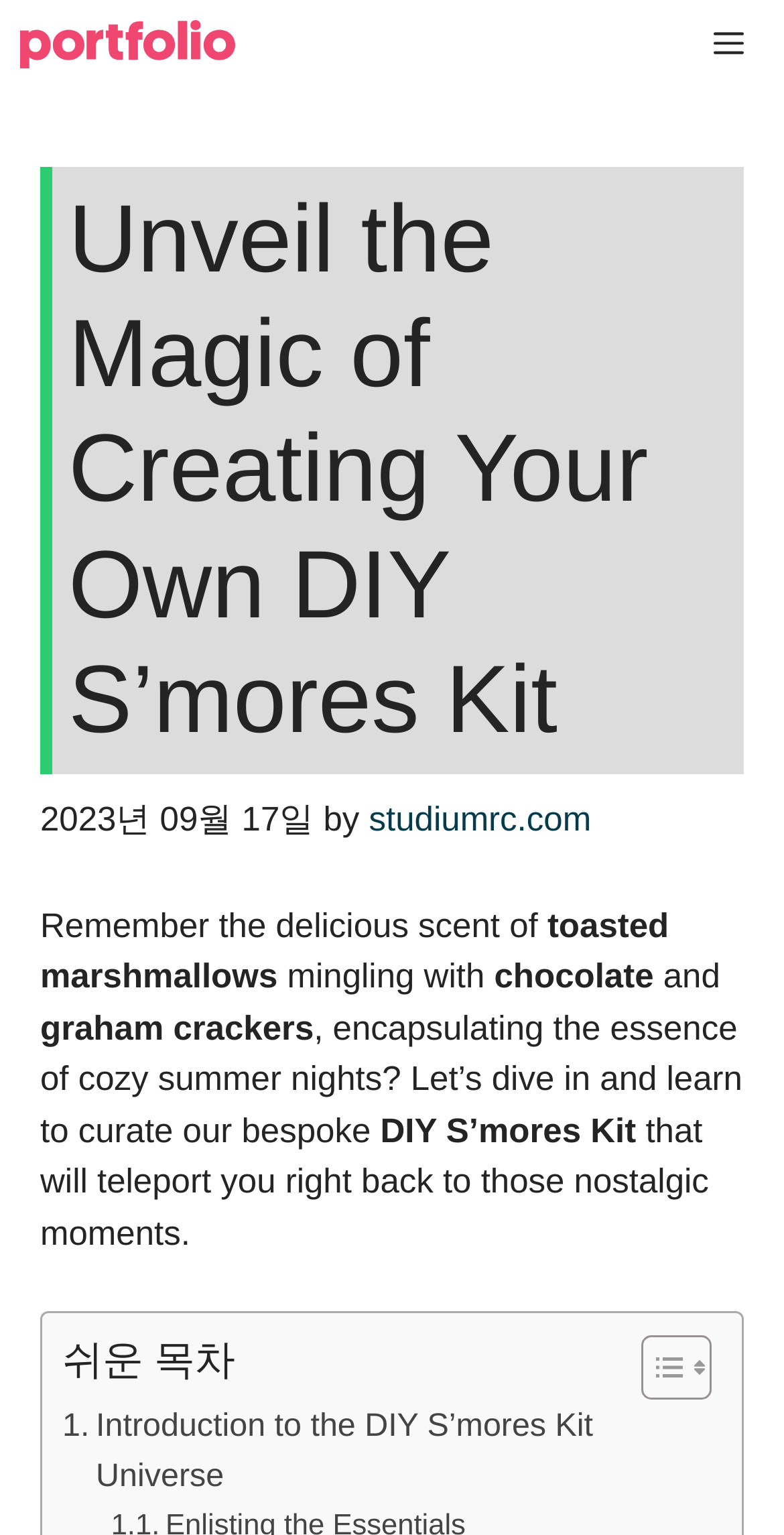What is the purpose of the 'Toggle Table of Content' button?
Answer the question in a detailed and comprehensive manner.

The 'Toggle Table of Content' button is likely used to show or hide the table of content, allowing users to easily navigate the webpage and access specific sections of the article.